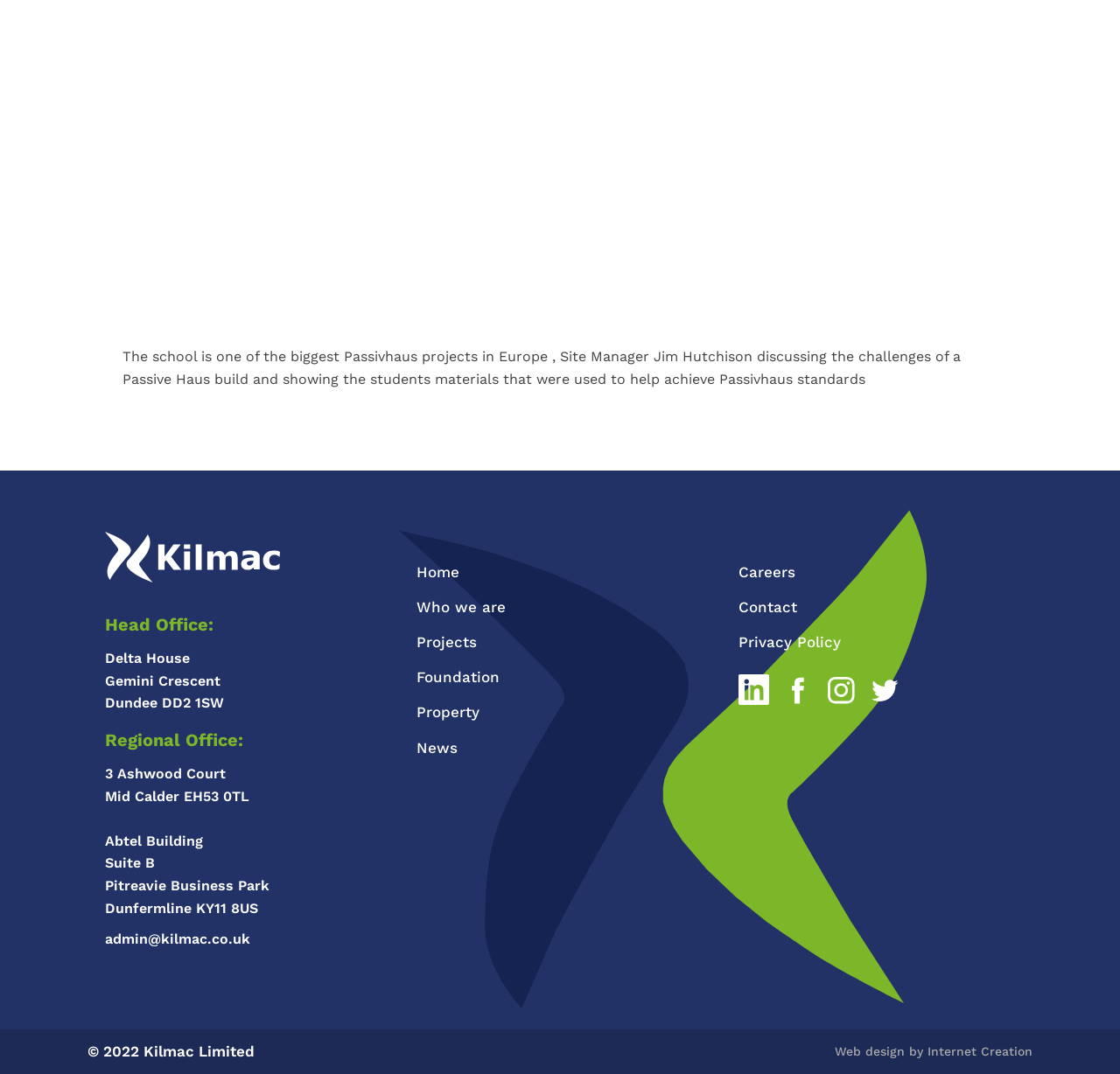Please identify the bounding box coordinates of the clickable region that I should interact with to perform the following instruction: "View the 'Contact' page". The coordinates should be expressed as four float numbers between 0 and 1, i.e., [left, top, right, bottom].

[0.659, 0.554, 0.711, 0.577]